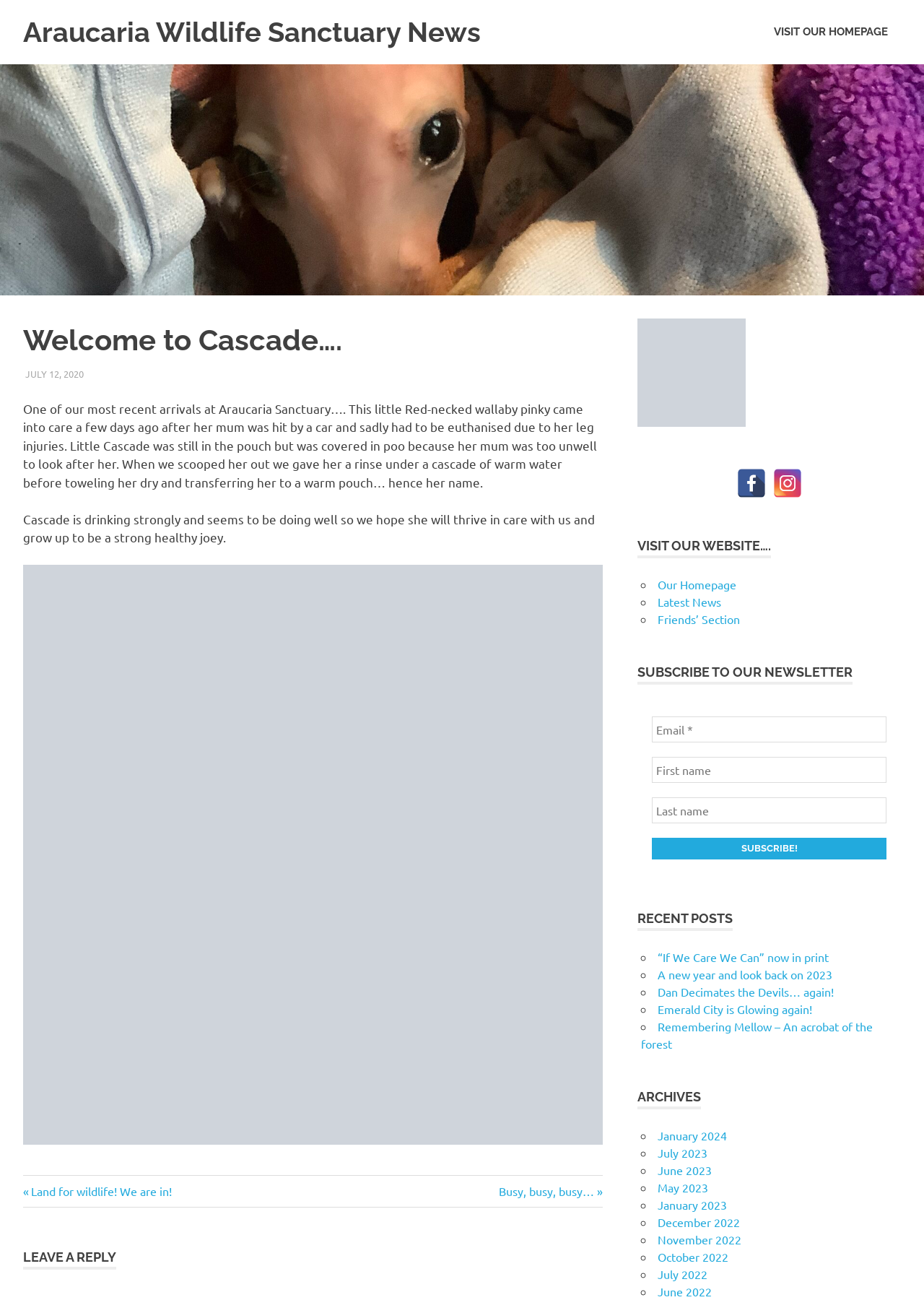Please respond to the question with a concise word or phrase:
What is the name of the wallaby?

Cascade